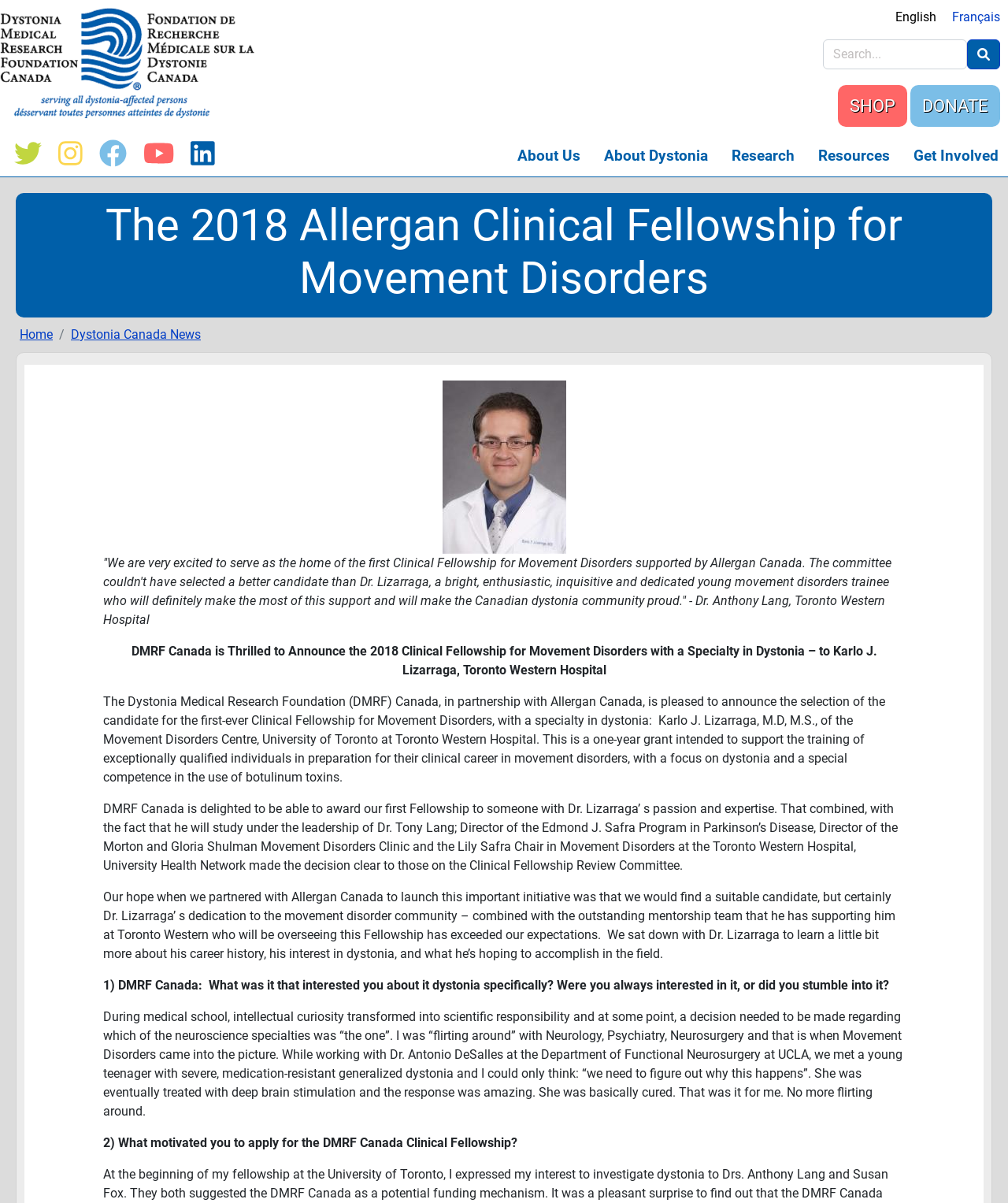Give a short answer using one word or phrase for the question:
Who is the director of the Edmond J. Safra Program in Parkinson’s Disease?

Dr. Tony Lang